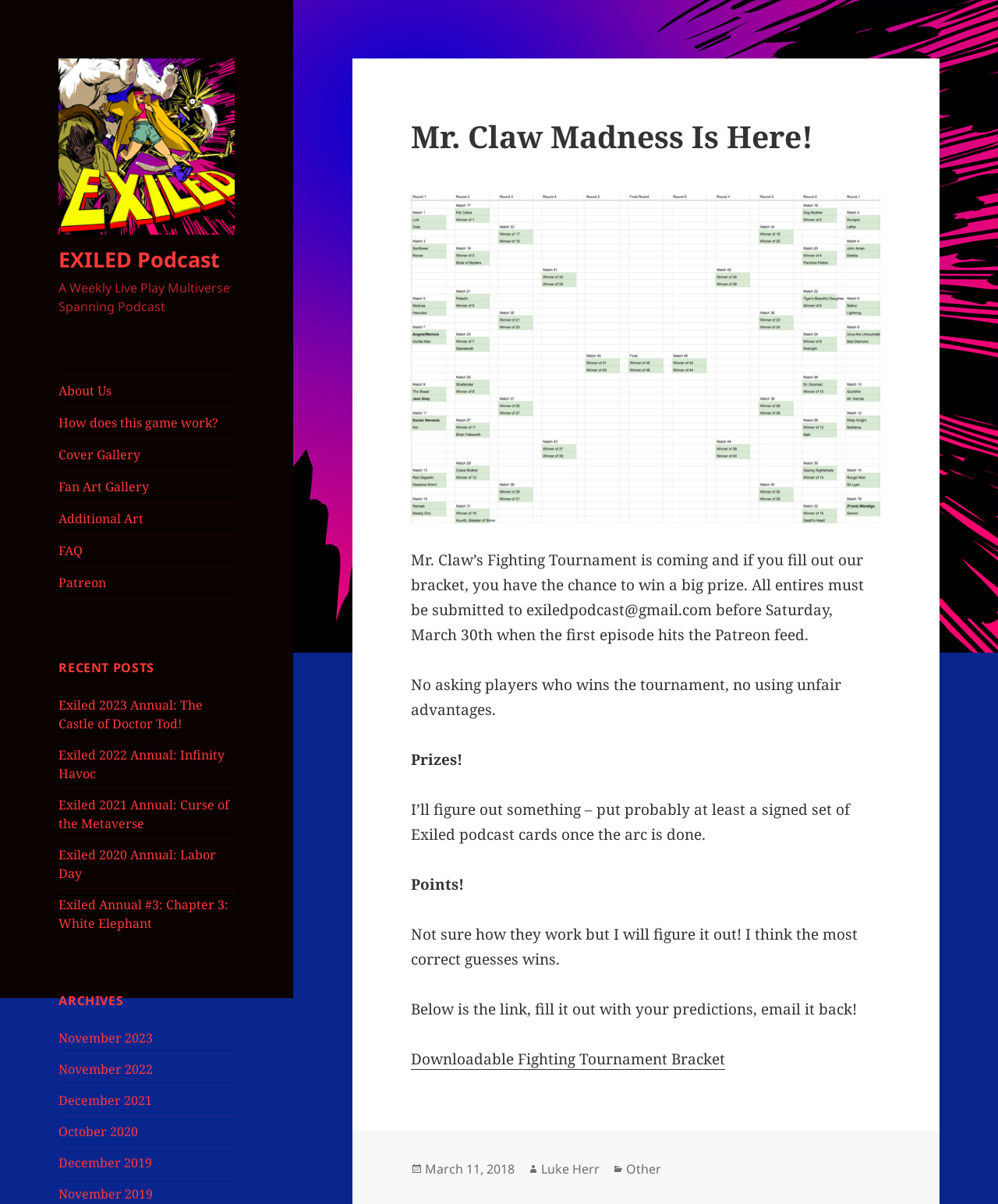Please identify the bounding box coordinates of where to click in order to follow the instruction: "Click on the EXILED Podcast link".

[0.059, 0.112, 0.235, 0.129]